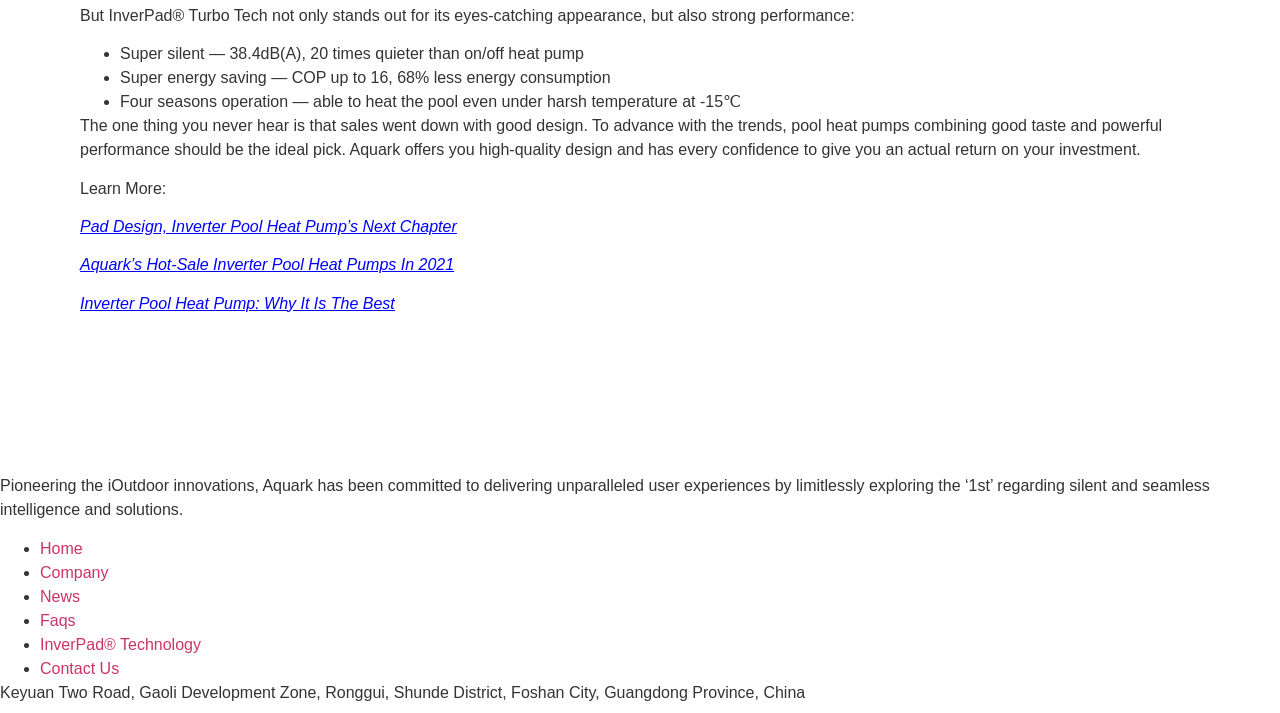Locate the bounding box coordinates of the area that needs to be clicked to fulfill the following instruction: "Go to the company page". The coordinates should be in the format of four float numbers between 0 and 1, namely [left, top, right, bottom].

[0.031, 0.79, 0.085, 0.814]